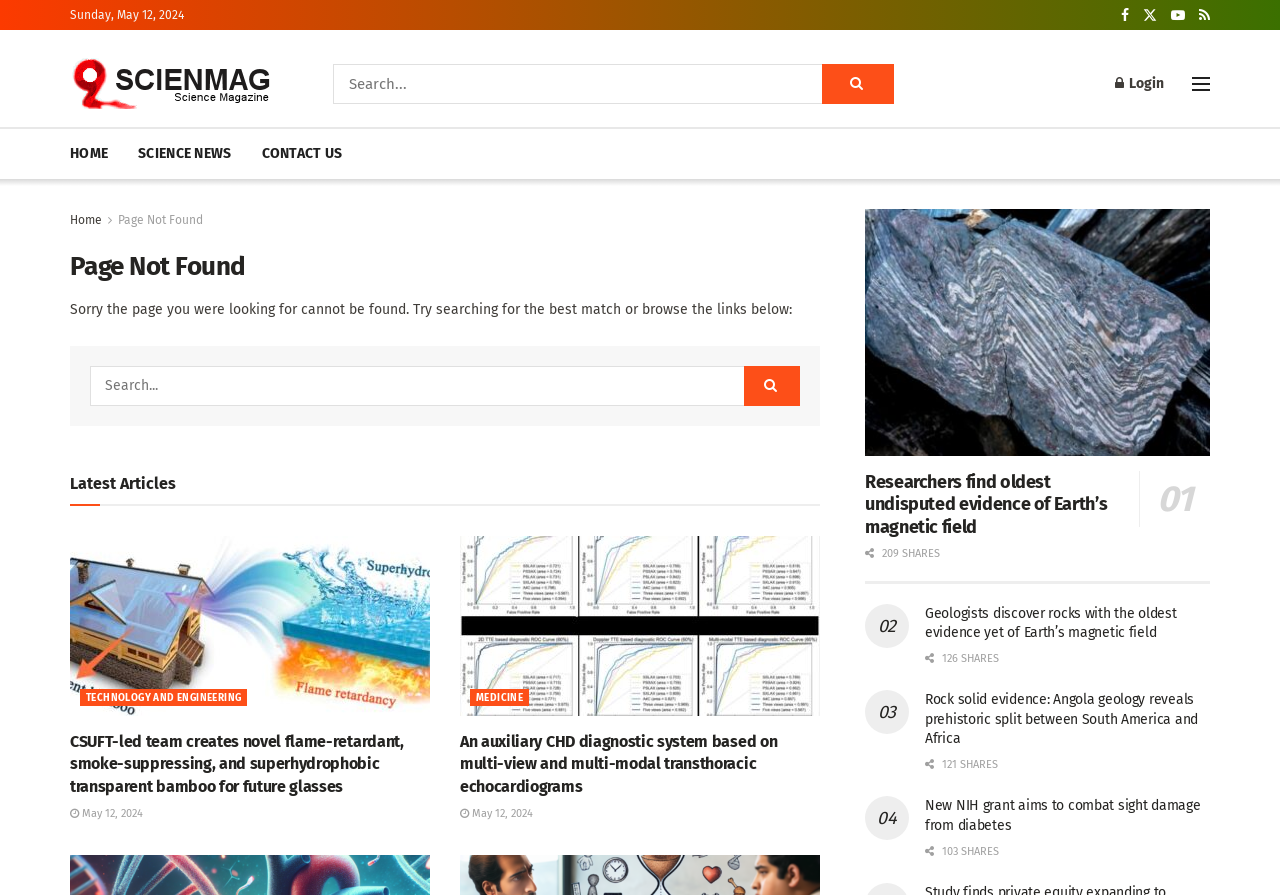Offer a detailed explanation of the webpage layout and contents.

This webpage displays a "Page Not Found" error message. At the top, there is a date "Sunday, May 12, 2024" and a small image. Below that, there is a navigation menu with links to "Science", "HOME", "SCIENCE NEWS", and "CONTACT US". 

On the left side, there is a search bar with a "Search Button" and a login link. Above the search bar, there is a heading "Page Not Found" and a message apologizing for the inconvenience, suggesting to search for the best match or browse the links below.

Below the search bar, there are two columns of articles. The left column has three articles, each with a heading, a brief description, and a "Read more" link. The articles are about researchers developing novel flame-retardant, smoke-suppressing, and superhydrophobic transparent bamboo, an auxiliary CHD diagnostic system, and a novel flame-retardant, smoke-suppressing, and superhydrophobic transparent bamboo for future glasses. 

The right column has four articles, each with a heading, a brief description, and a "Read more" link. The articles are about researchers finding the oldest undisputed evidence of Earth's magnetic field, geologists discovering rocks with the oldest evidence yet of Earth's magnetic field, rock solid evidence of a prehistoric split between South America and Africa, and a new NIH grant aiming to combat sight damage from diabetes. Each article has a share and tweet button with the number of shares and tweets.

There are also several images scattered throughout the webpage, including a logo, icons, and images related to the articles.